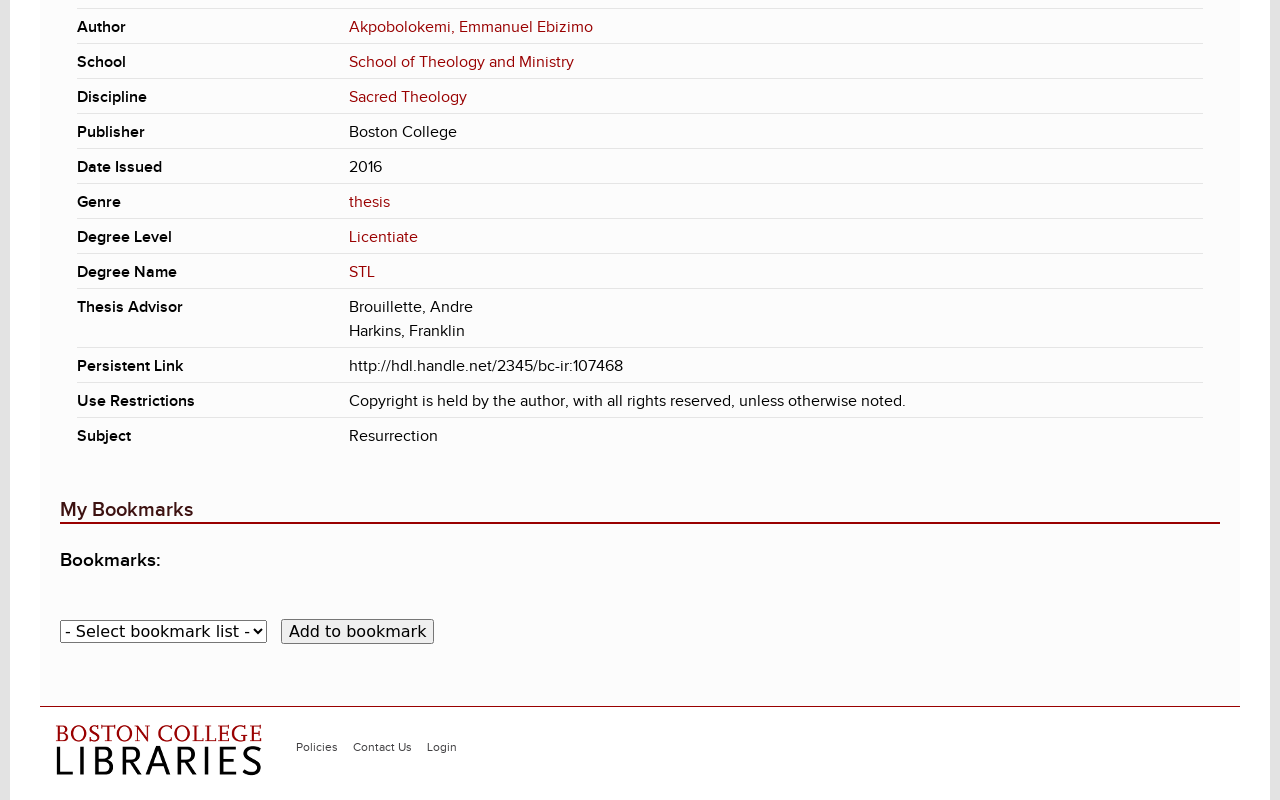What is the persistent link of the thesis?
Analyze the screenshot and provide a detailed answer to the question.

The persistent link of the thesis can be found in the description list detail section, where it is listed as 'http://hdl.handle.net/2345/bc-ir:107468'.